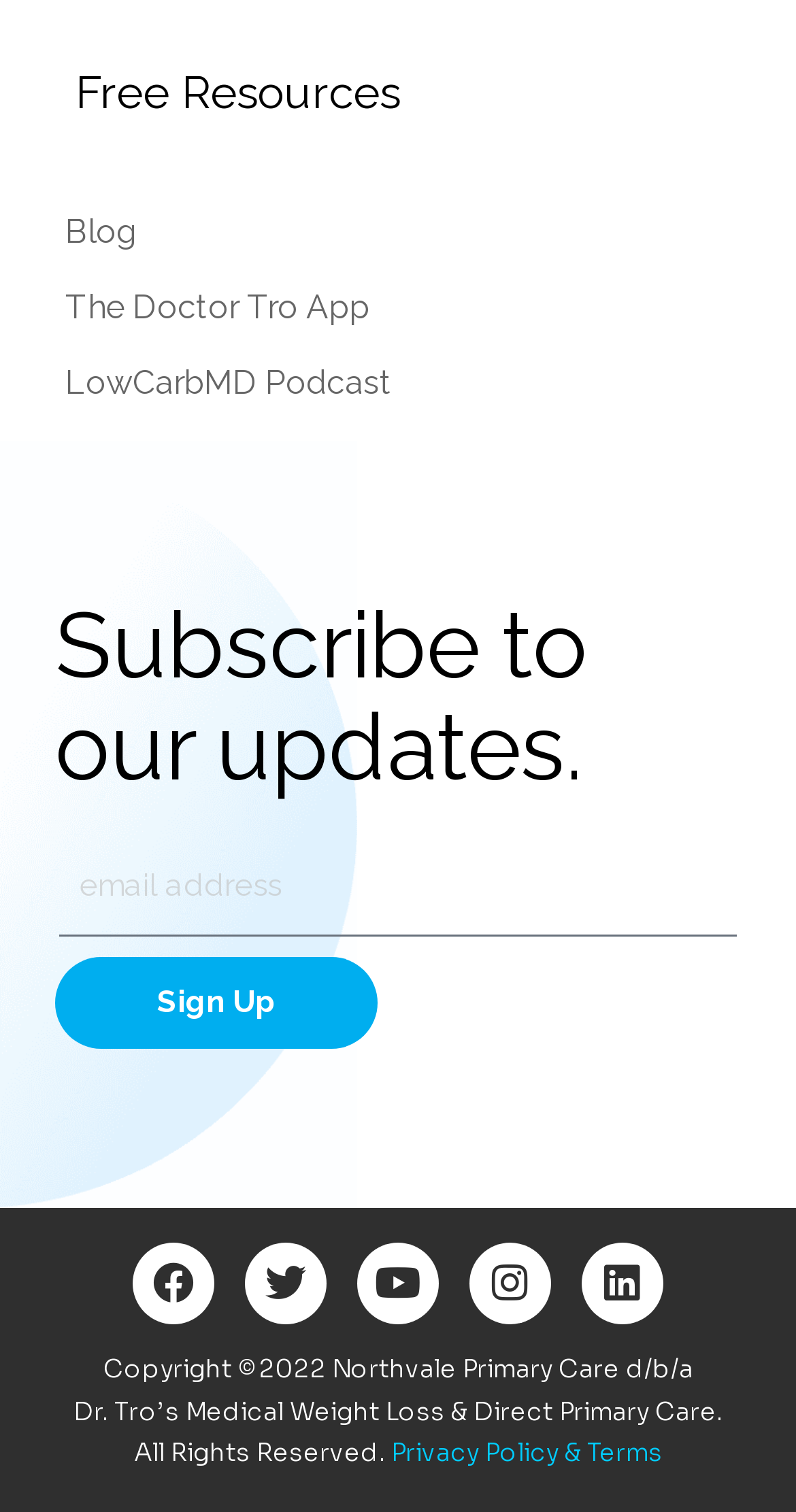Find the bounding box coordinates of the element to click in order to complete the given instruction: "Read more about nanaimo."

None